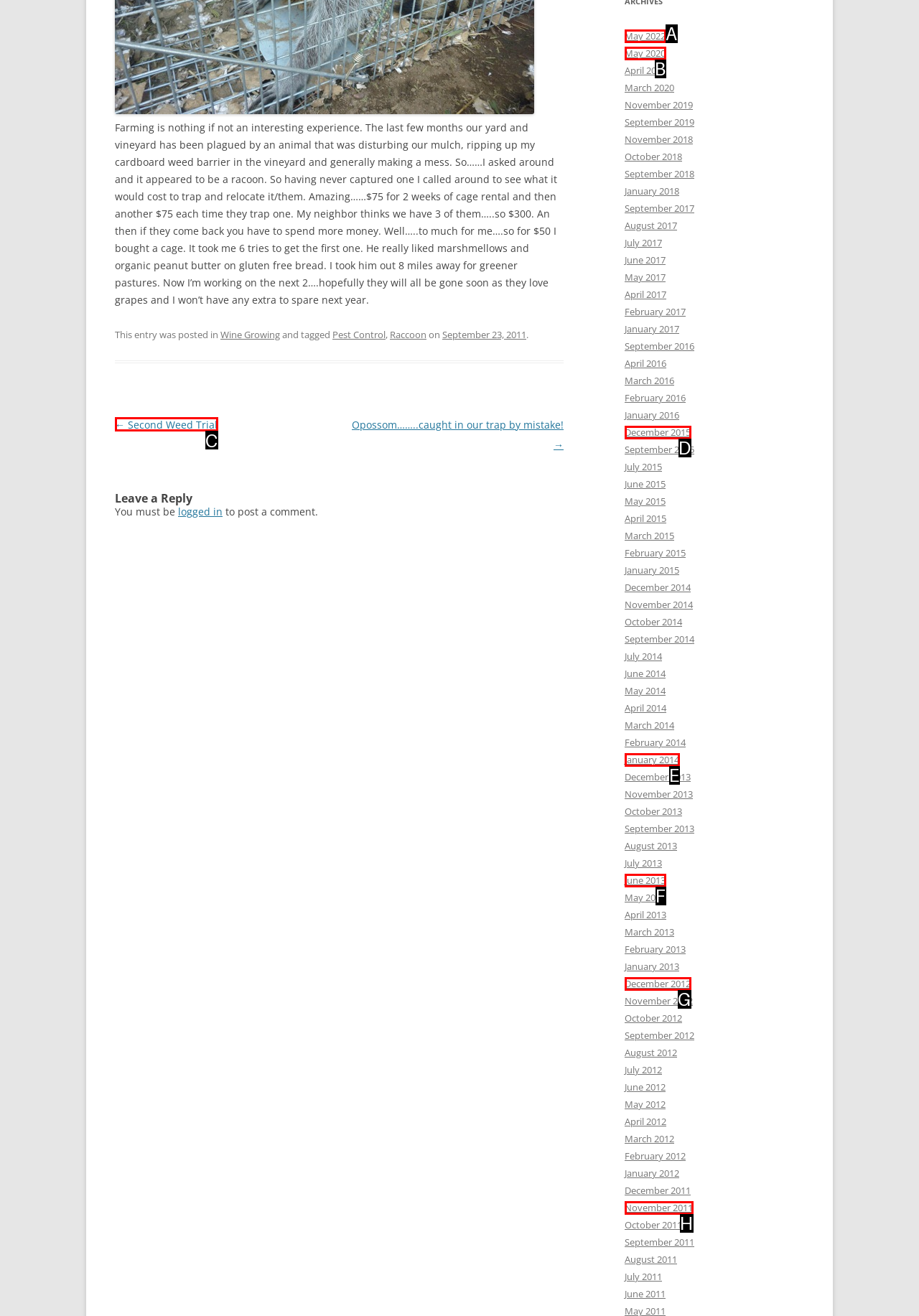Please select the letter of the HTML element that fits the description: ← Second Weed Trial. Answer with the option's letter directly.

C